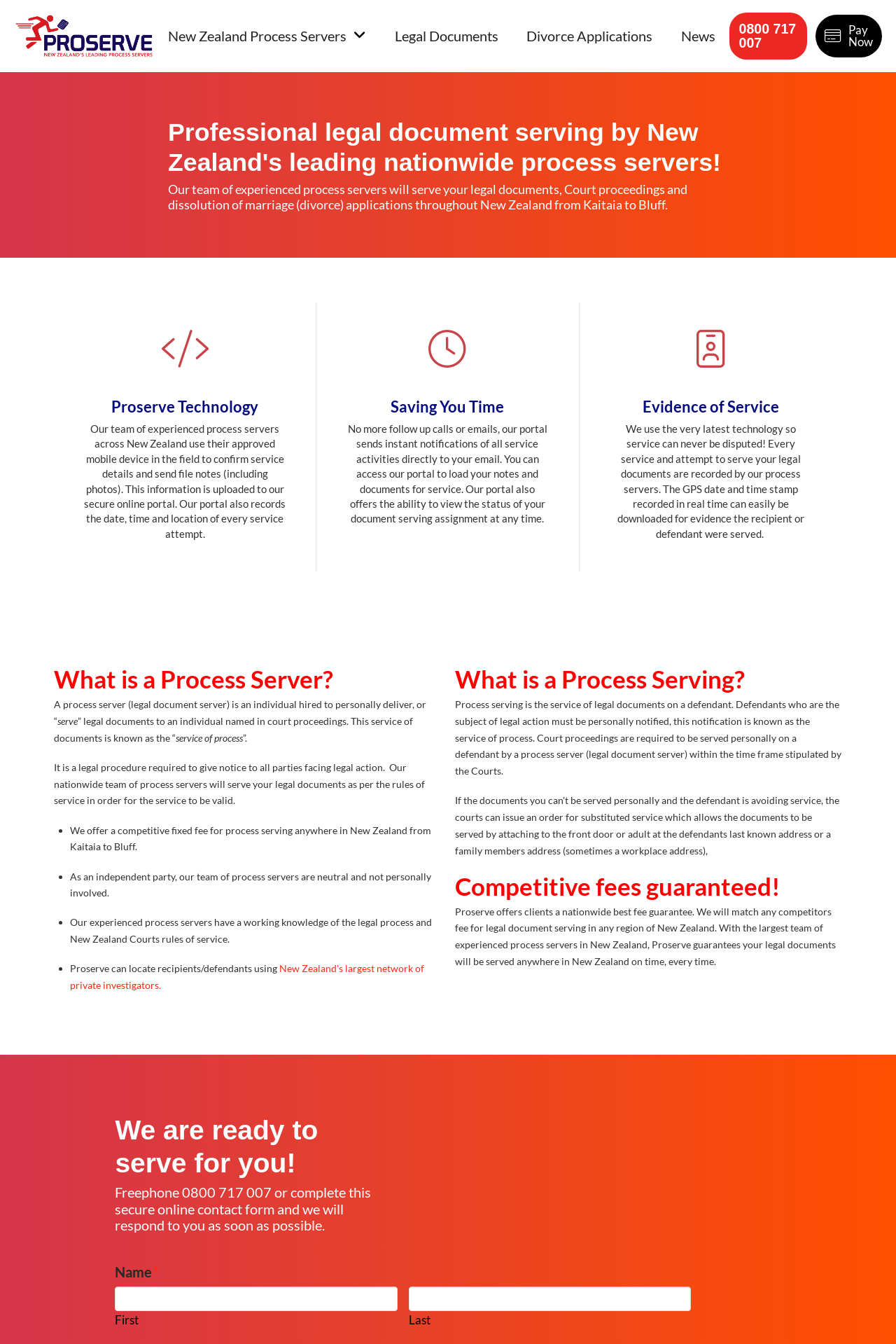What technology do process servers use?
Refer to the screenshot and respond with a concise word or phrase.

Mobile devices